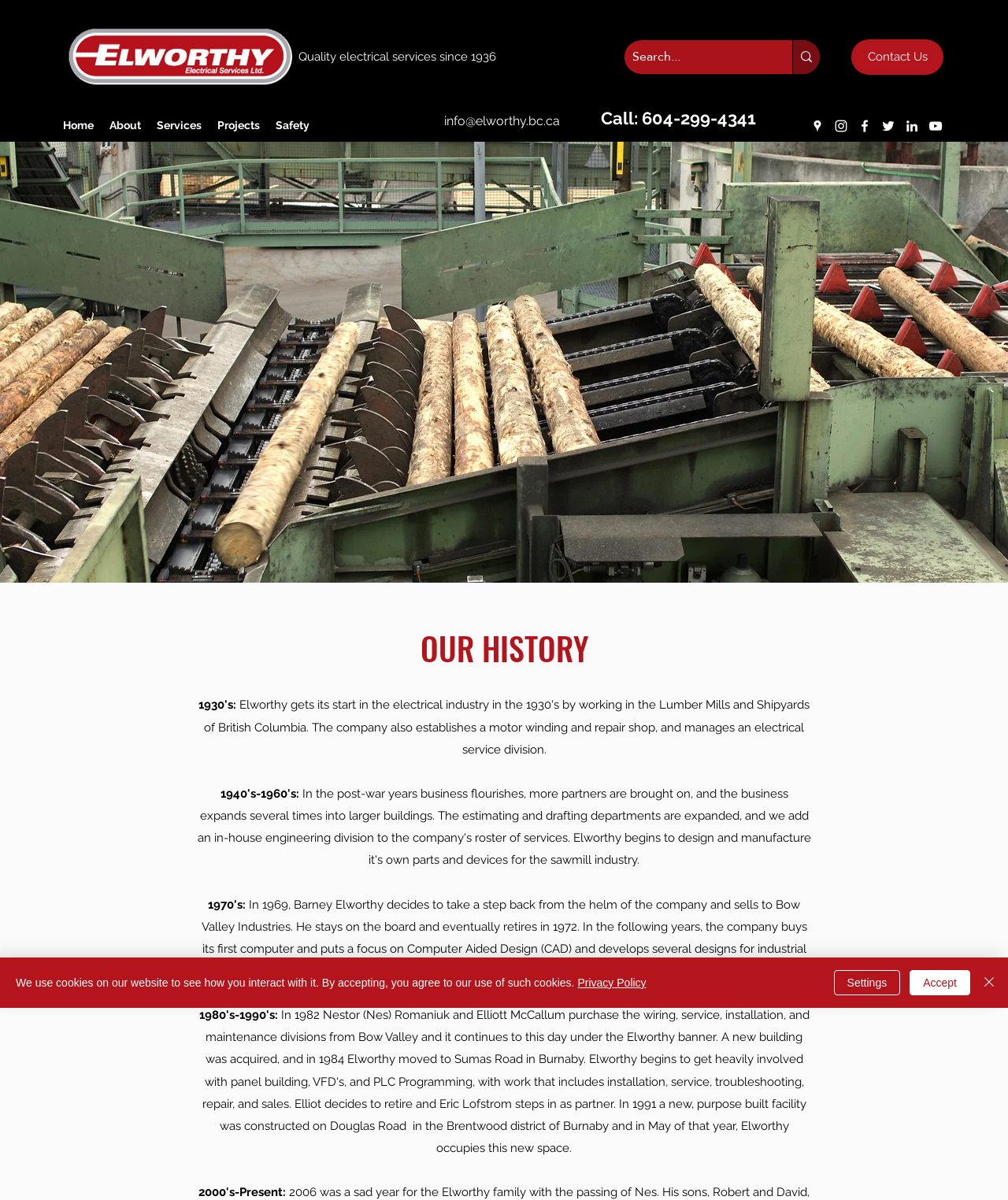Identify the bounding box coordinates for the UI element described as follows: Our Podcasts. Use the format (top-left x, top-left y, bottom-right x, bottom-right y) and ensure all values are floating point numbers between 0 and 1.

None